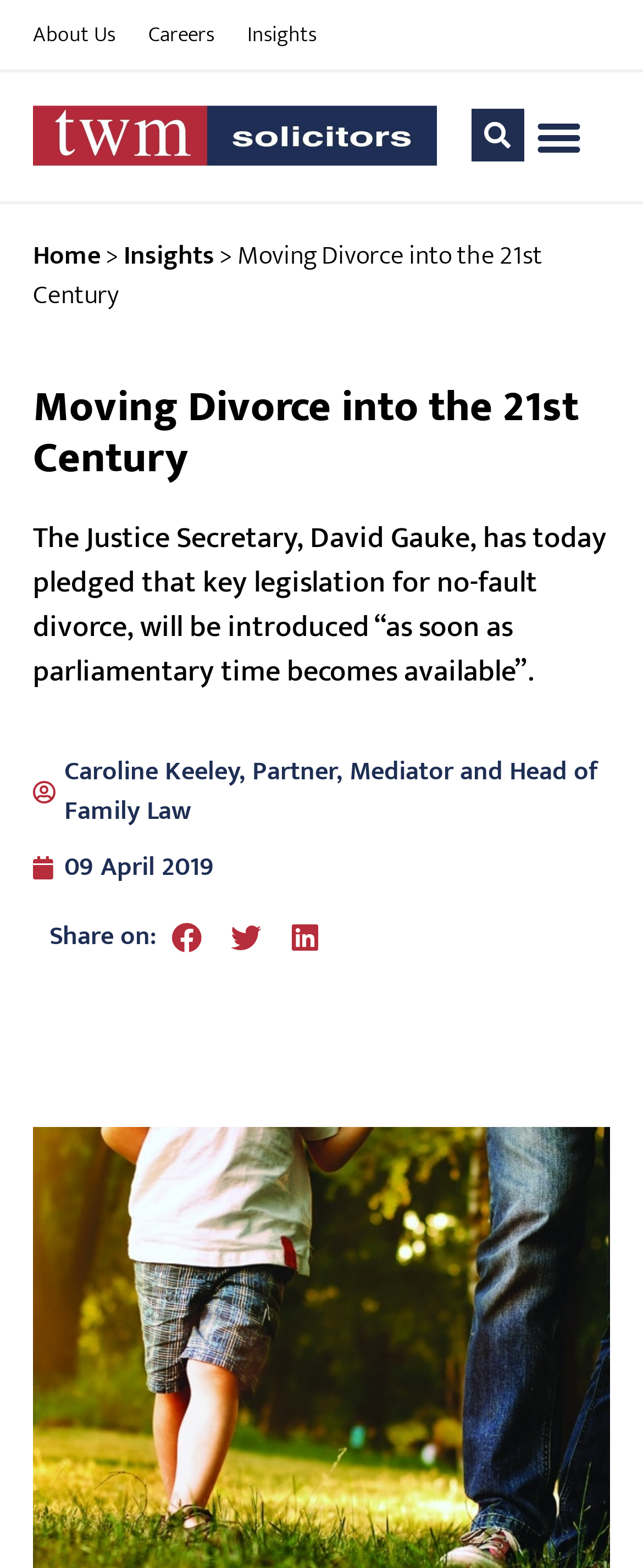Using a single word or phrase, answer the following question: 
When was the article published?

09 April 2019